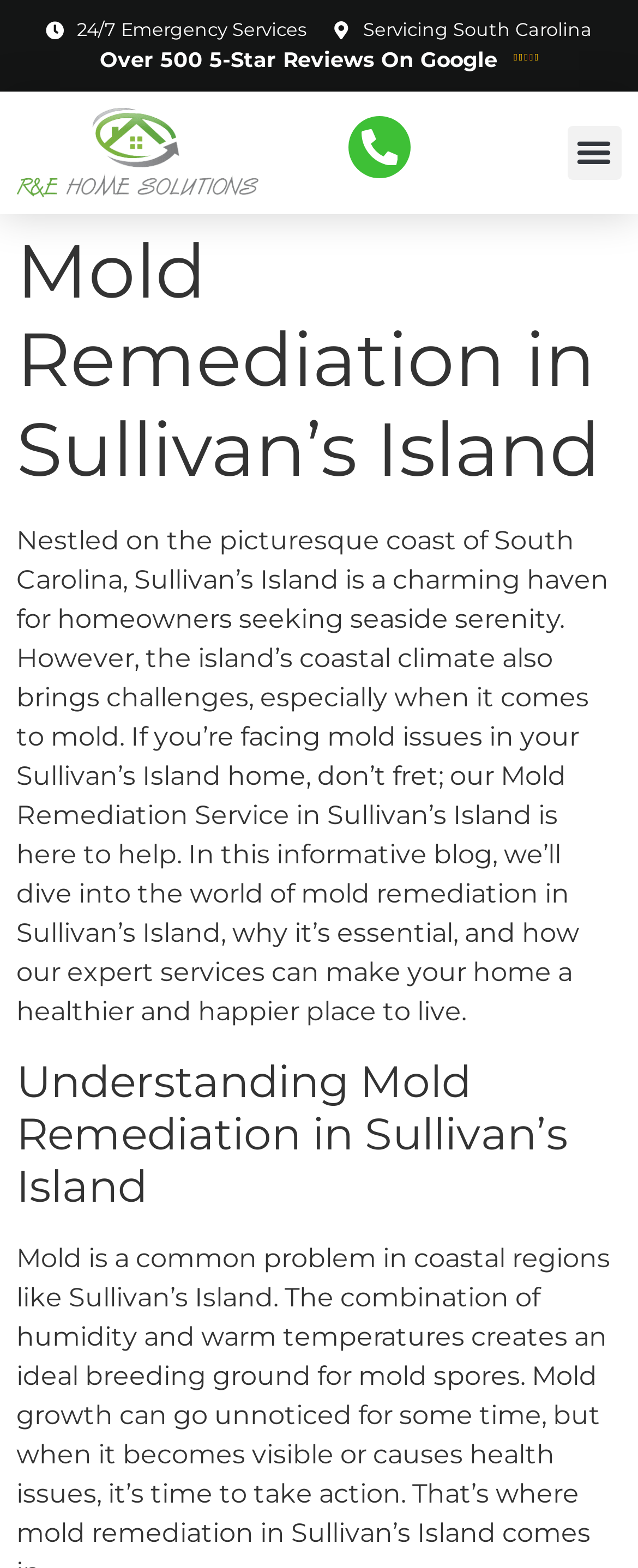What is the location of the mold remediation service?
Please provide a comprehensive answer based on the information in the image.

I found the location by looking at the heading 'Mold Remediation in Sullivan’s Island' and the static text 'Nestled on the picturesque coast of South Carolina, Sullivan’s Island is a charming haven...', which clearly indicates that the mold remediation service is located in Sullivan's Island.